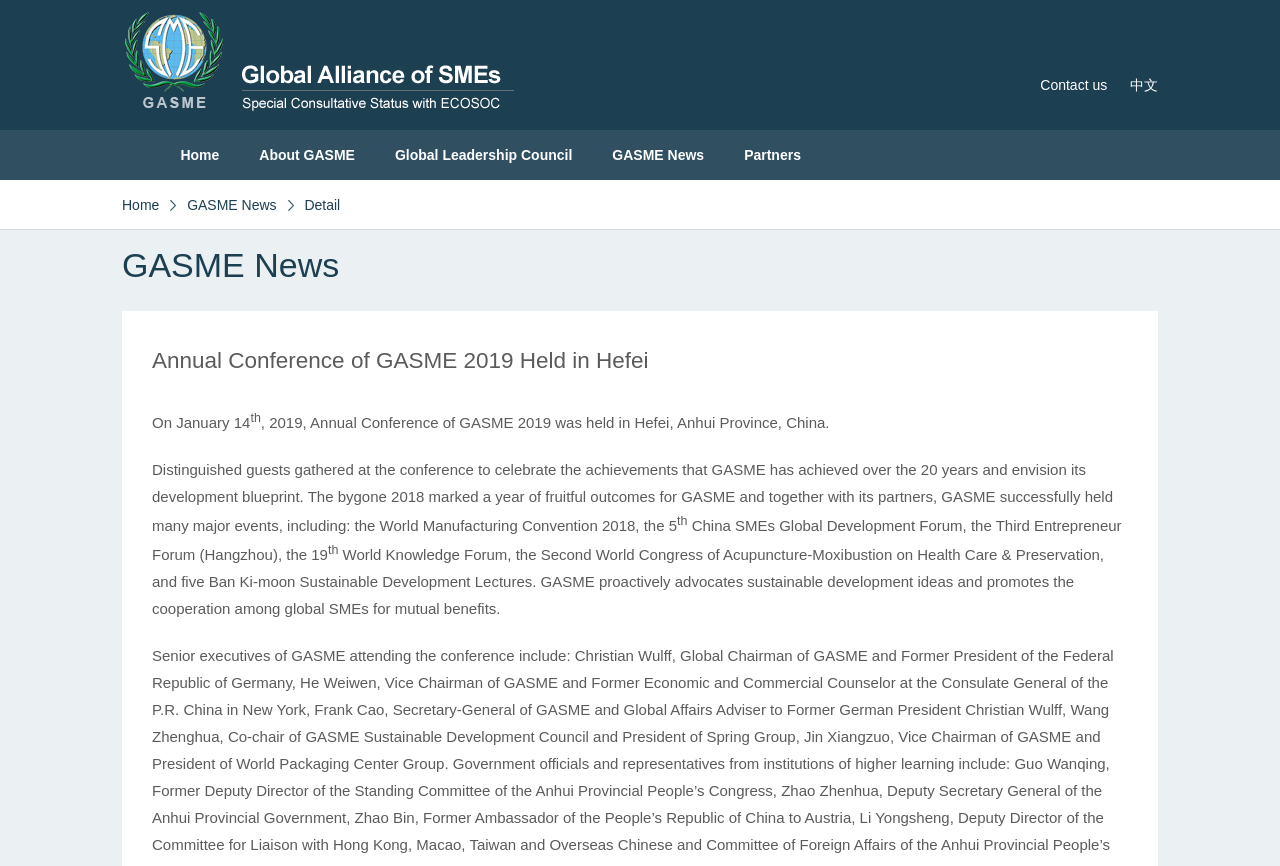Can you look at the image and give a comprehensive answer to the question:
What is the language of the webpage?

I determined the language of the webpage by analyzing the text content, which appears to be written in English. The presence of English words and phrases, such as 'Annual Conference of GASME 2019', 'Home', 'About GASME', and 'GASME News', suggests that the webpage is primarily in English.